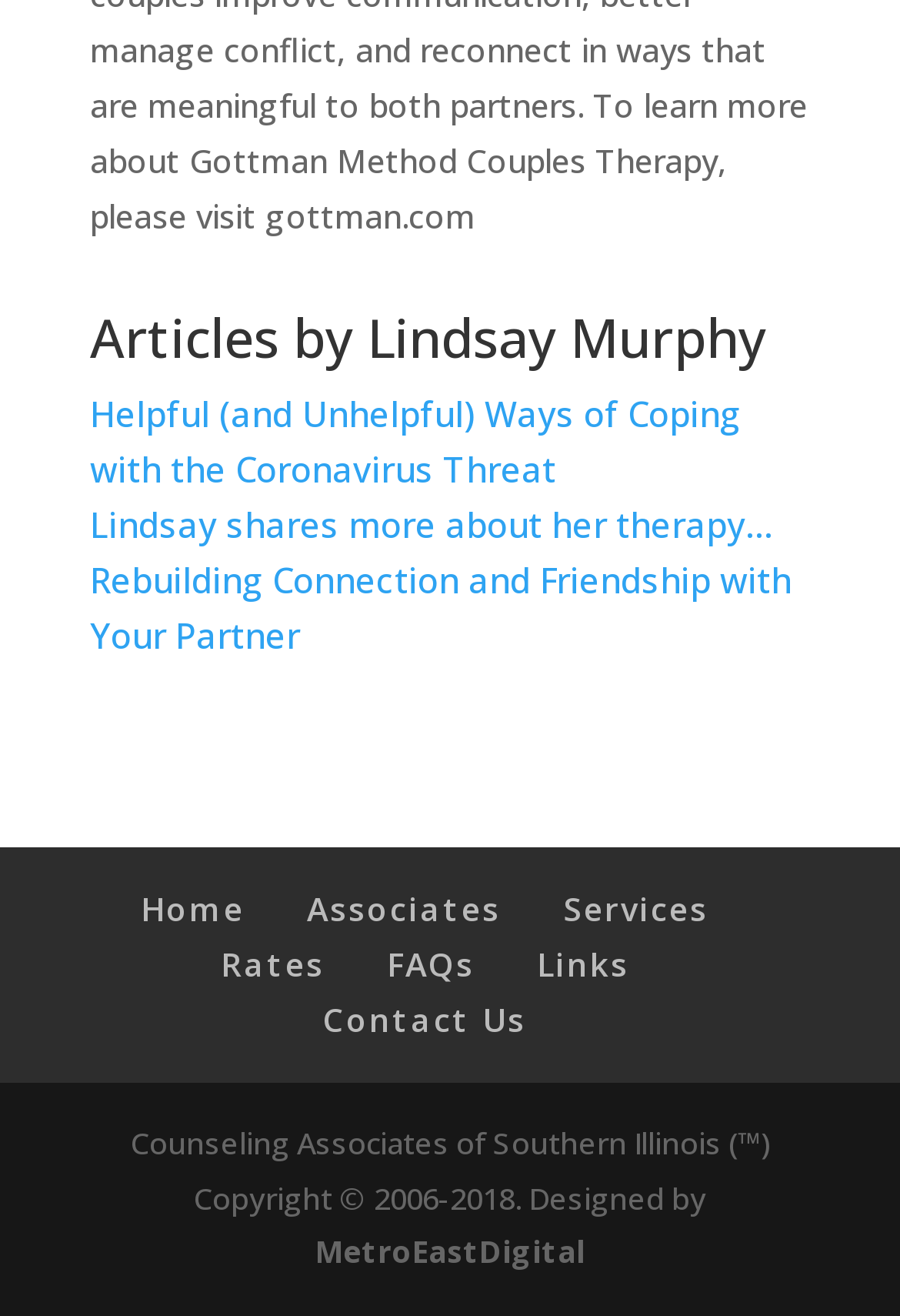Extract the bounding box coordinates for the described element: "Facebook". The coordinates should be represented as four float numbers between 0 and 1: [left, top, right, bottom].

None